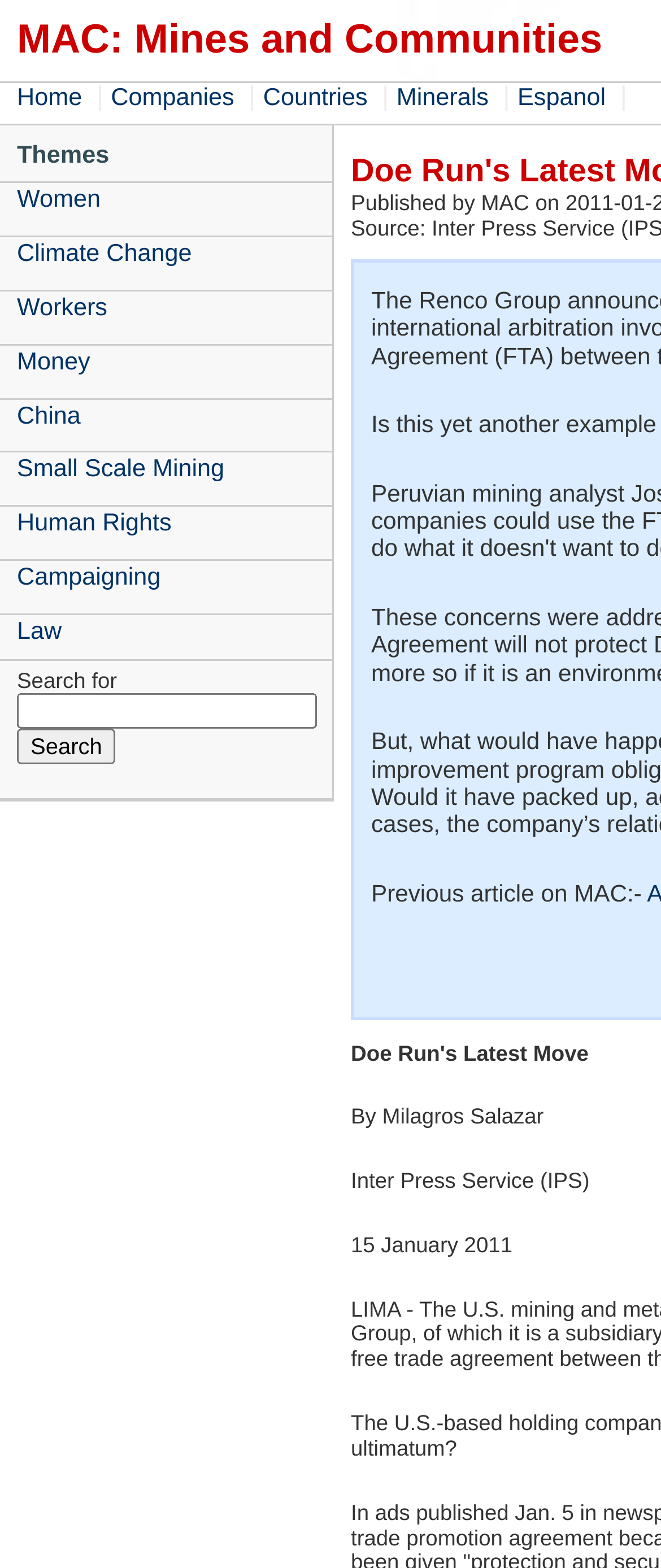Provide a thorough description of the webpage you see.

The webpage appears to be an article or blog post focused on mining-related issues. At the top, there is a navigation menu with links to "Home", "Companies", "Countries", "Minerals", and "Espanol", which are evenly spaced and span across the top of the page. 

Below the navigation menu, there is a section with a heading "Themes" on the left side, which is followed by a list of links to various themes such as "Women", "Climate Change", "Workers", and others. These links are stacked vertically and take up about half of the page's width.

On the right side of the page, there is a search bar with a label "Search for" and a button labeled "Search". The search bar is positioned above a section that appears to be the main content of the page.

The main content section starts with a title "Doe Run's Latest Move" and is followed by an article or blog post. The article is written by Milagros Salazar and was published by Inter Press Service (IPS) on January 15, 2011. The article is preceded by a note that says "Previous article on MAC:-".